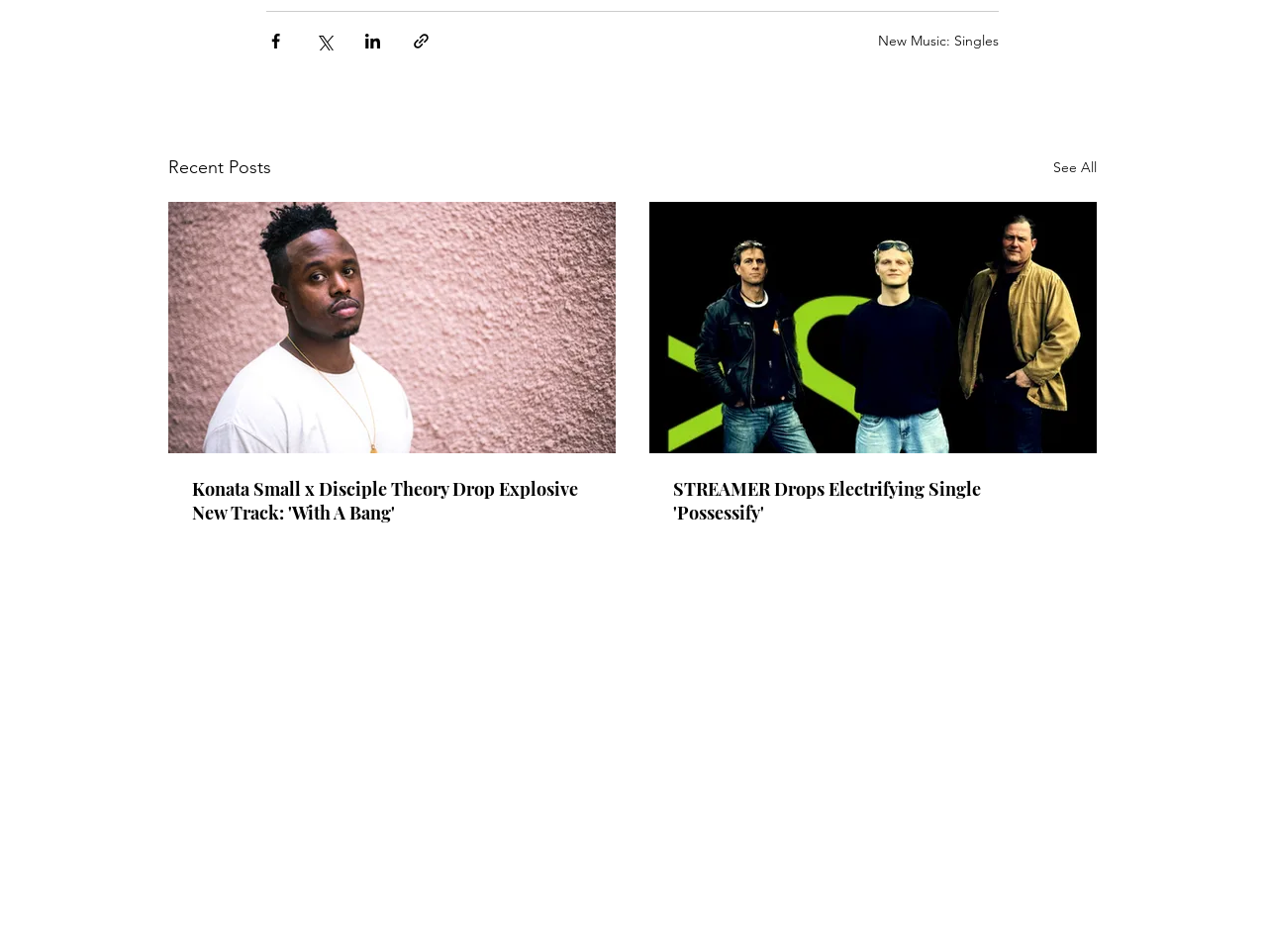Please respond to the question using a single word or phrase:
How many articles are displayed on the webpage?

2